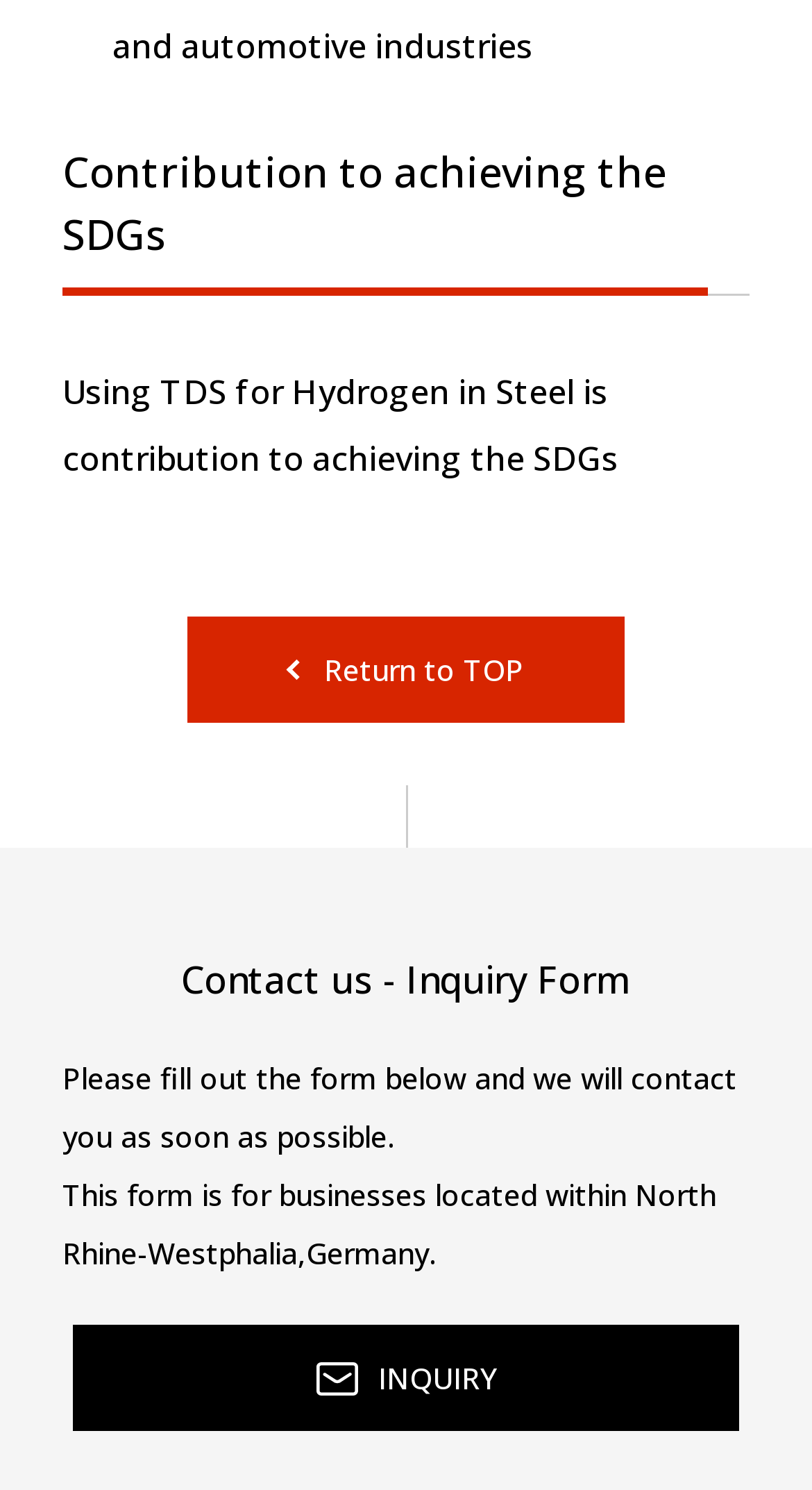Please provide a one-word or phrase answer to the question: 
Where are the businesses located that can use this form?

North Rhine-Westphalia, Germany